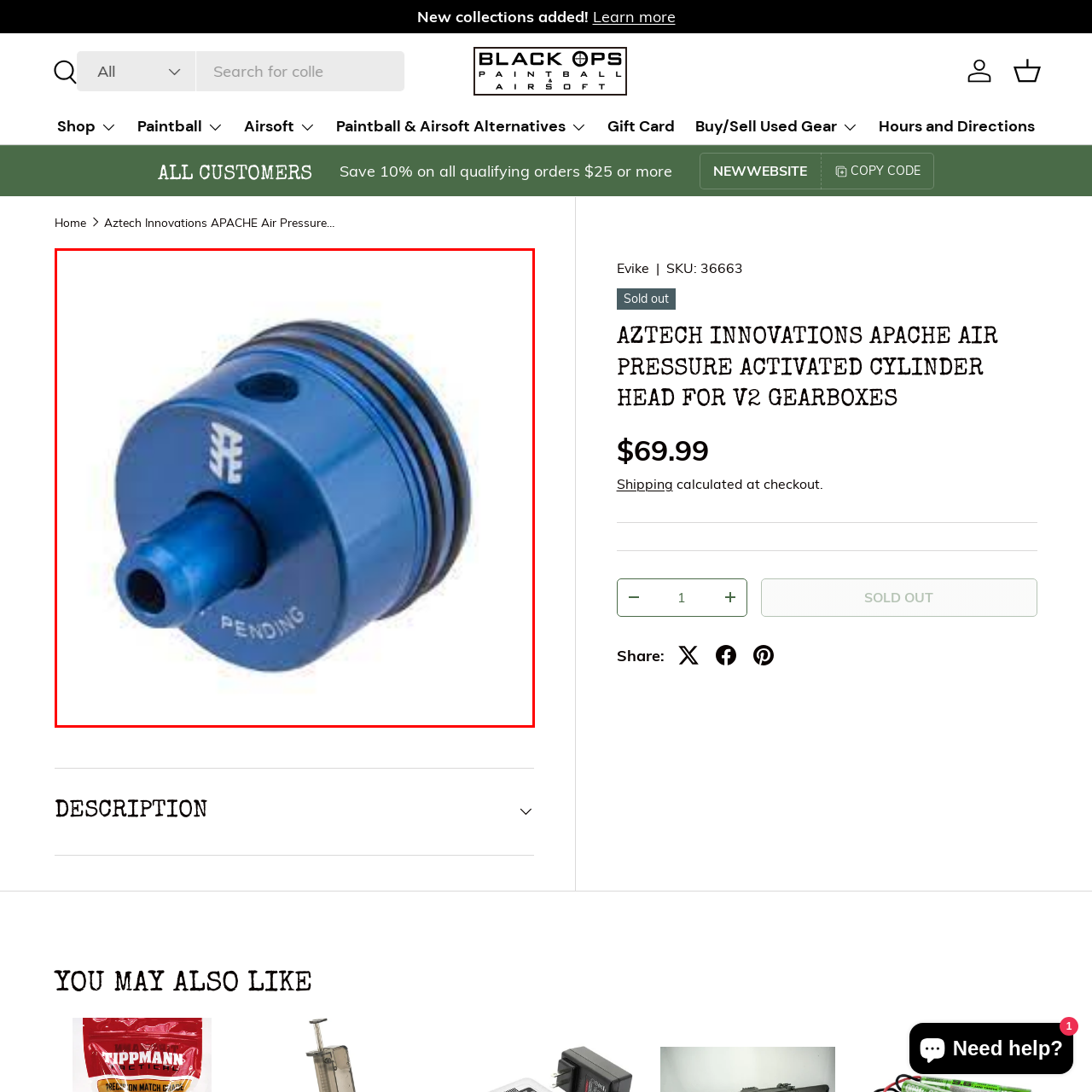Observe the image enclosed by the red border and respond to the subsequent question with a one-word or short phrase:
What is the status of the product's design or patent?

Pending